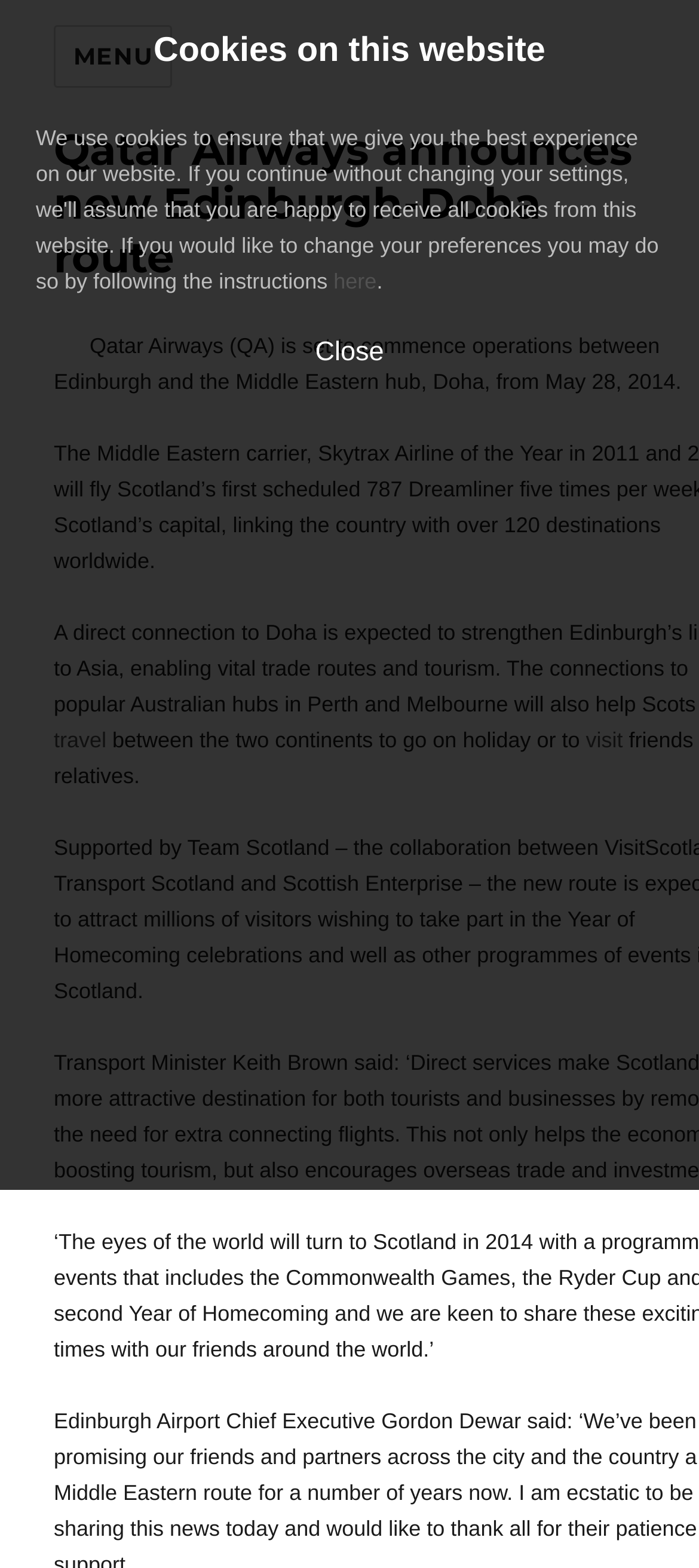How many continents are mentioned in the article?
Please use the visual content to give a single word or phrase answer.

Two